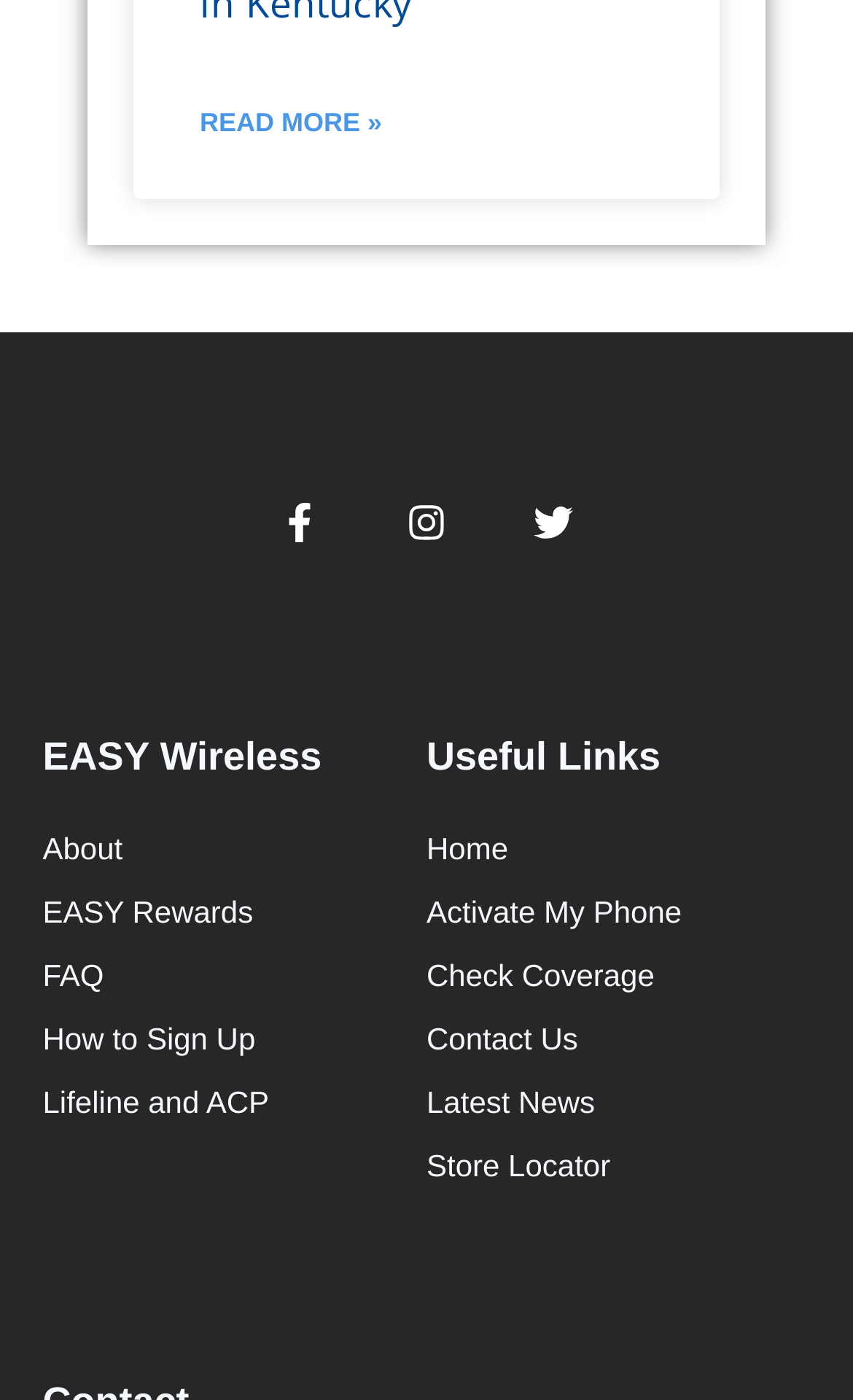Show the bounding box coordinates of the element that should be clicked to complete the task: "Learn about EASY Rewards".

[0.05, 0.635, 0.5, 0.668]